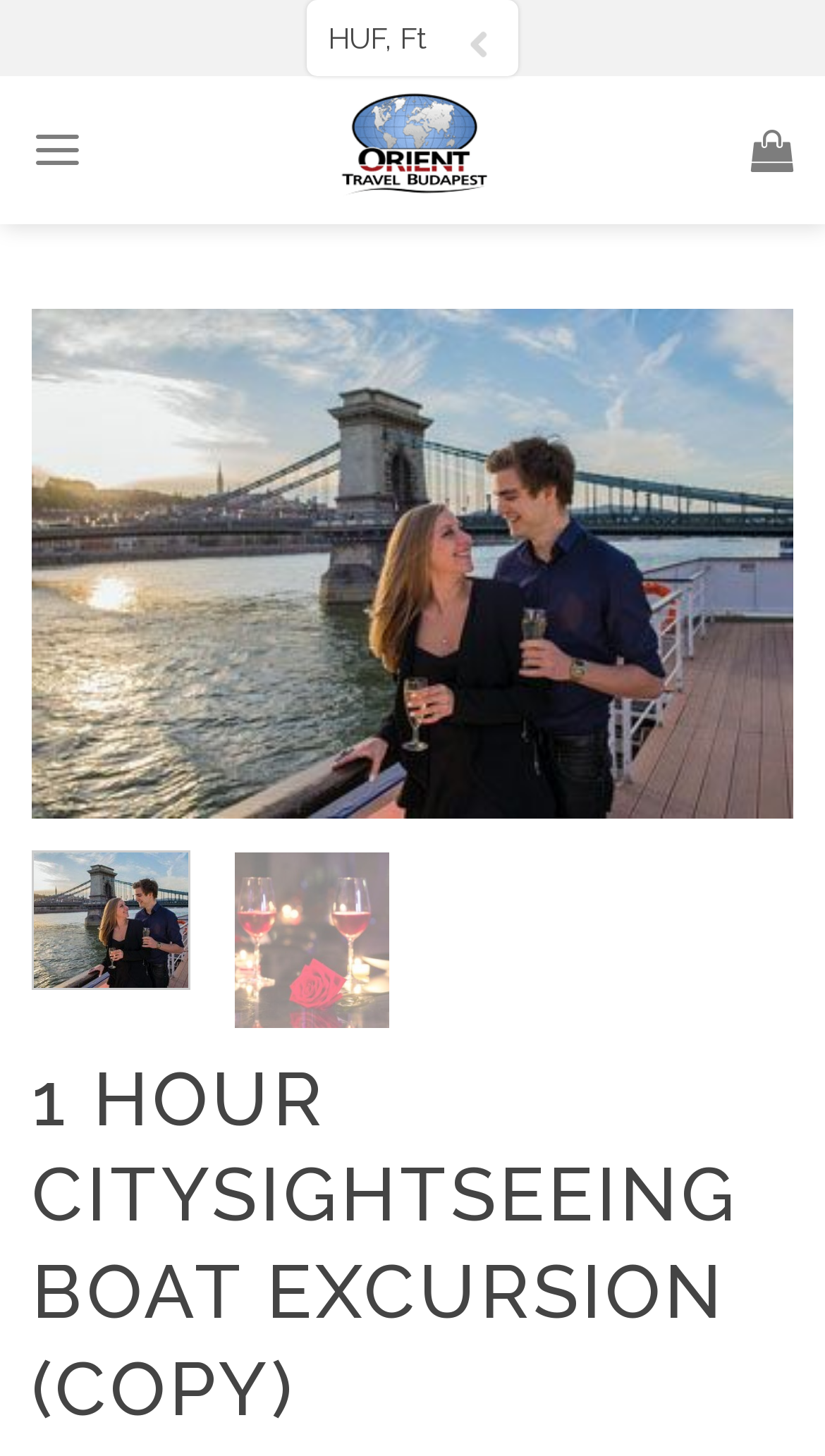Locate the bounding box coordinates of the UI element described by: "parent_node: CONTACT". The bounding box coordinates should consist of four float numbers between 0 and 1, i.e., [left, top, right, bottom].

[0.844, 0.896, 0.944, 0.953]